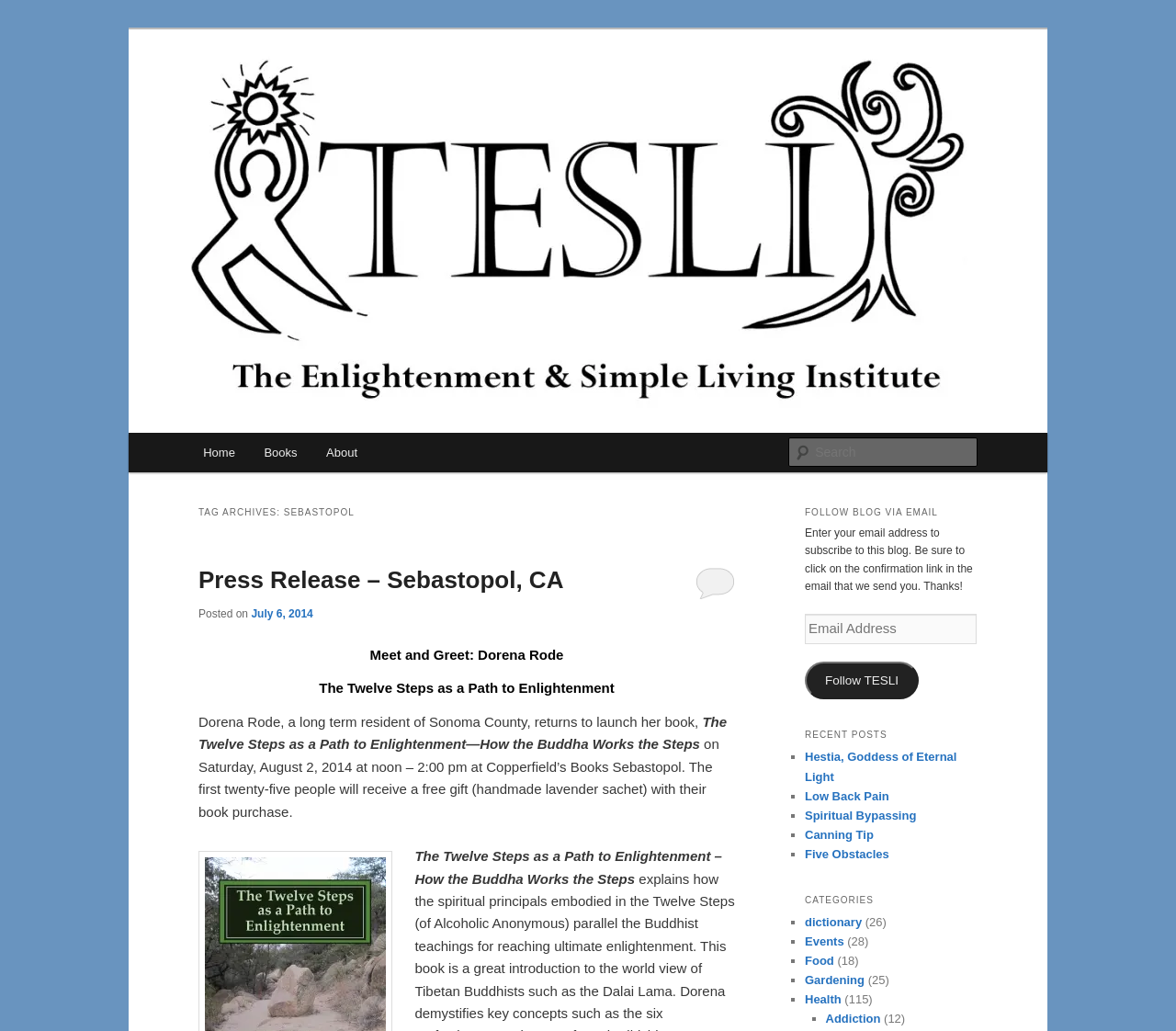Using the given element description, provide the bounding box coordinates (top-left x, top-left y, bottom-right x, bottom-right y) for the corresponding UI element in the screenshot: Reply

[0.591, 0.549, 0.625, 0.581]